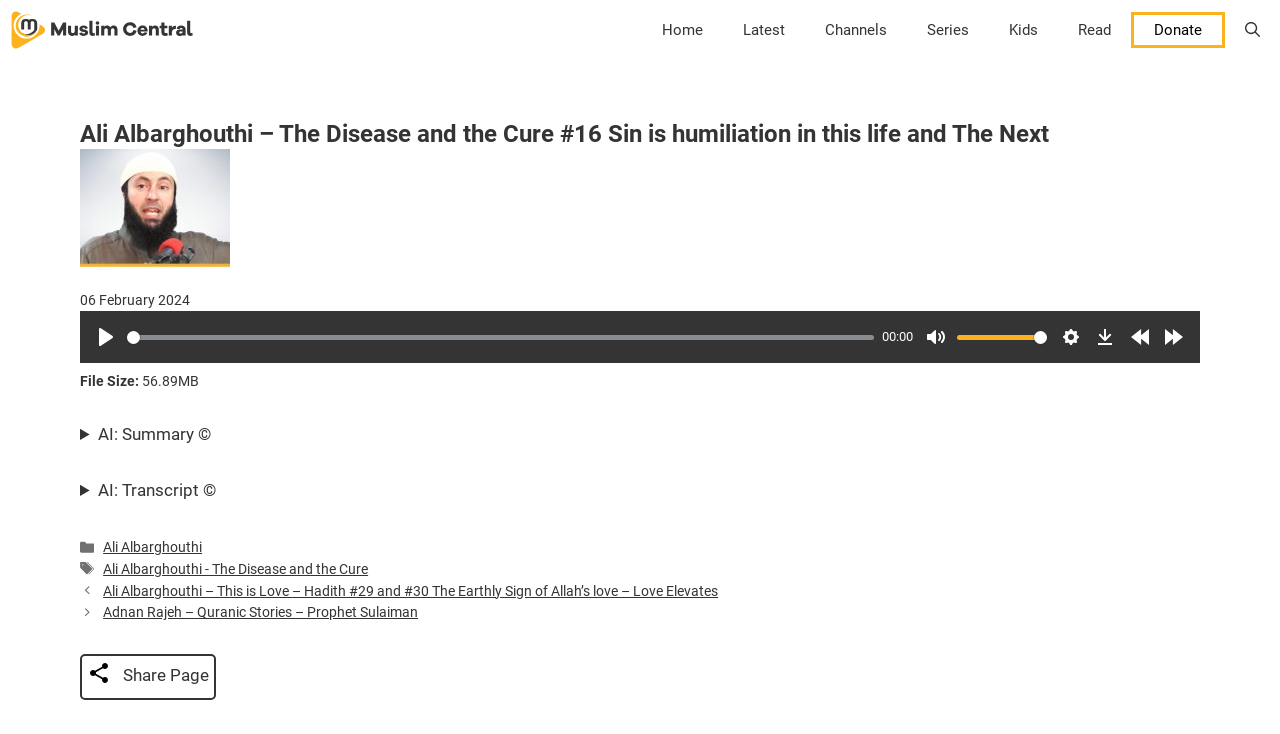Generate an in-depth caption that captures all aspects of the webpage.

This webpage appears to be a podcast or audio lecture page from Muslim Central. At the top, there is a navigation bar with links to "Home", "Latest", "Channels", "Series", "Kids", "Read", and "Donate". On the right side of the navigation bar, there is a search bar link.

Below the navigation bar, there is a header section with a large title "Ali Albarghouthi – The Disease and the Cure #16 Sin is humiliation in this life and The Next". Next to the title, there is an image of Ali Albarghouthi. Below the title, there is a time stamp "06 February 2024".

The main content area has an audio player with a play button, a seek slider, a current time display, a mute button, a volume slider, and a settings button. There is also a download link and buttons to rewind and forward 10 seconds.

Below the audio player, there are details about the file, including the file size "56.89MB". There are also two disclosure triangles, one for a summary and one for a transcript, which can be expanded to reveal more information.

At the bottom of the page, there is a footer section with metadata about the entry, including categories and tags. There are links to related posts, including "Ali Albarghouthi – This is Love – Hadith #29 and #30 The Earthly Sign of Allah’s love – Love Elevates" and "Adnan Rajeh – Quranic Stories – Prophet Sulaiman". Finally, there is a share page link and an image at the very bottom of the page.